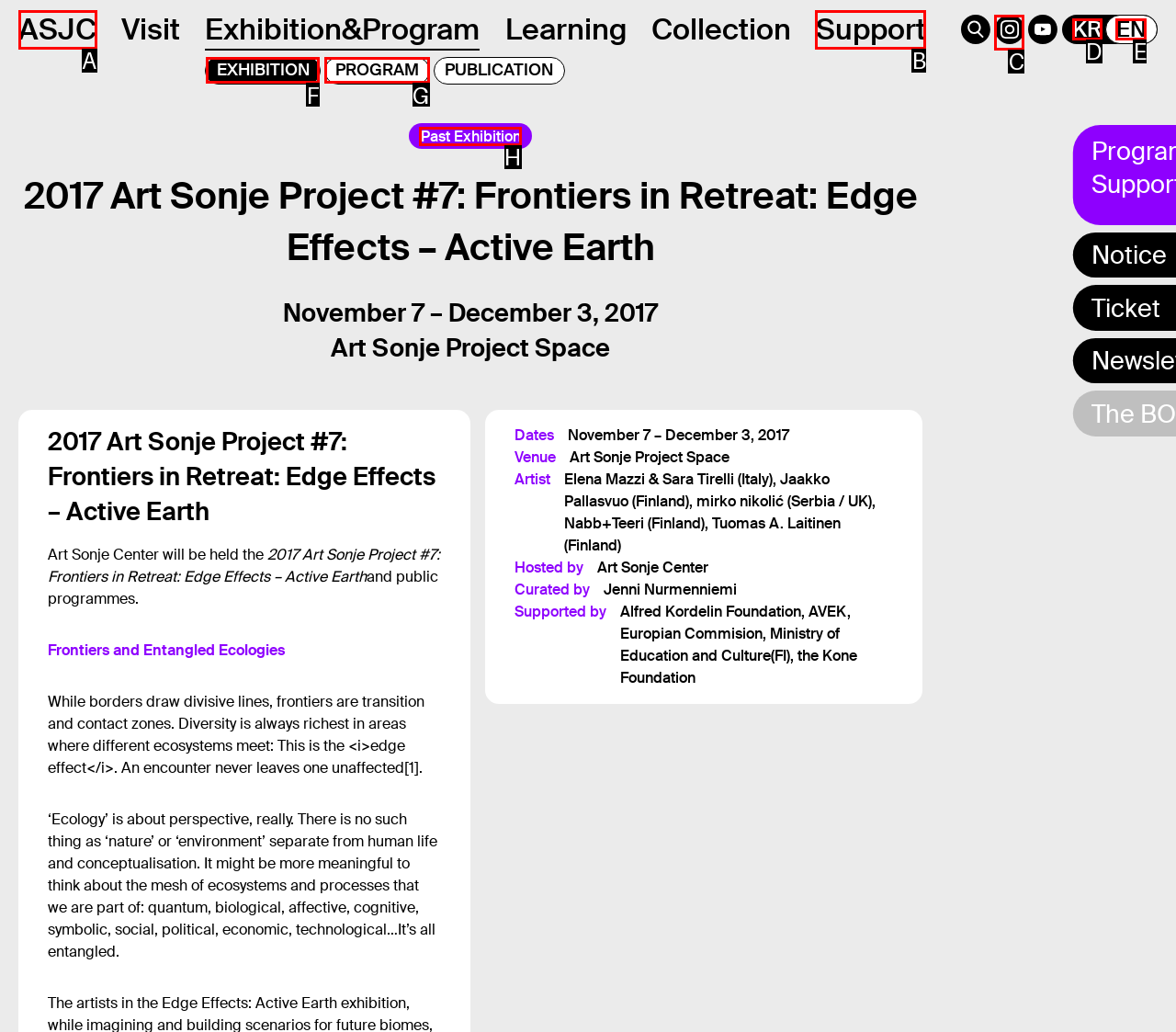Pick the right letter to click to achieve the task: Explore the Past Exhibition
Answer with the letter of the correct option directly.

H